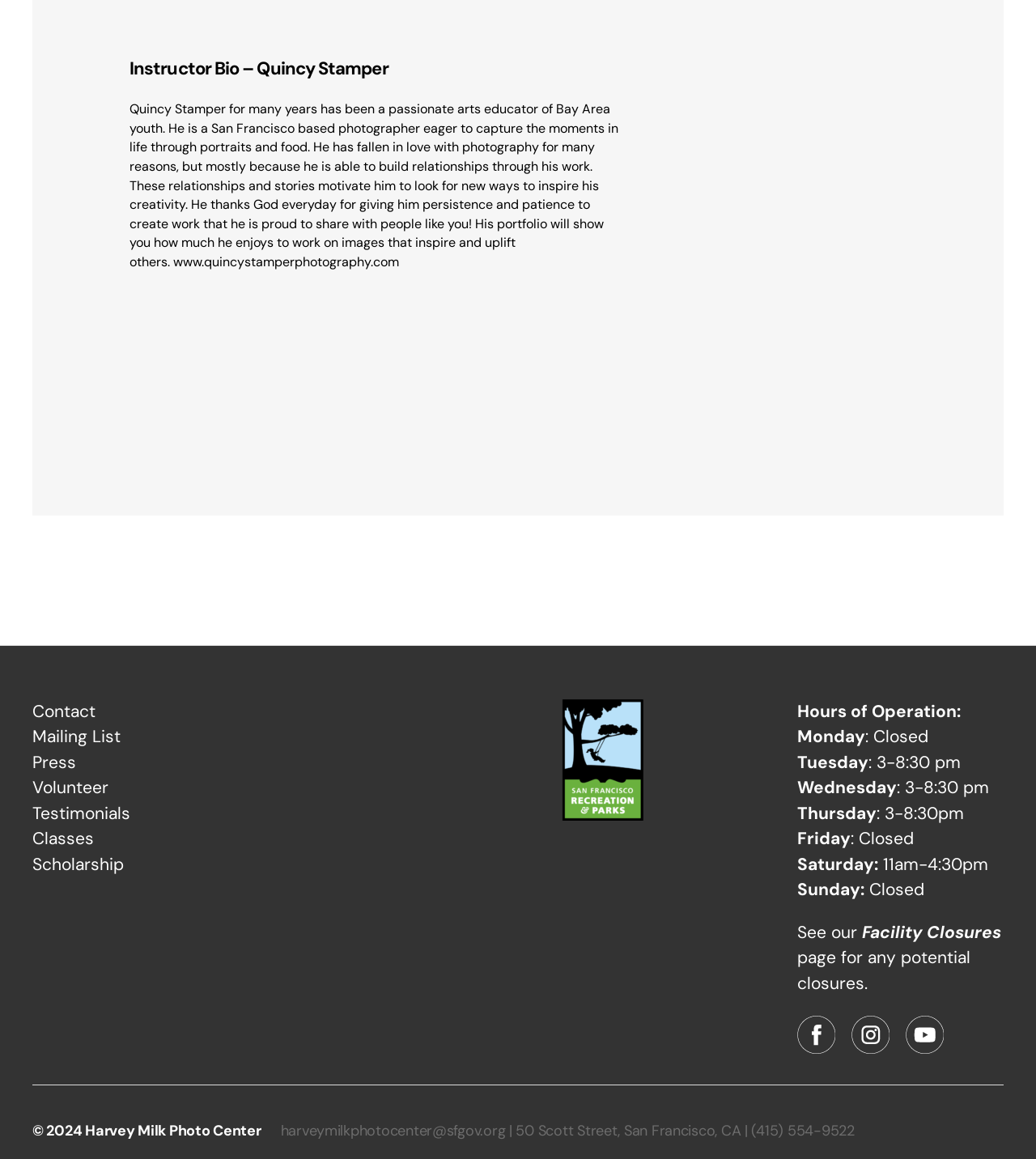Give a concise answer of one word or phrase to the question: 
How many images are in the figure?

4